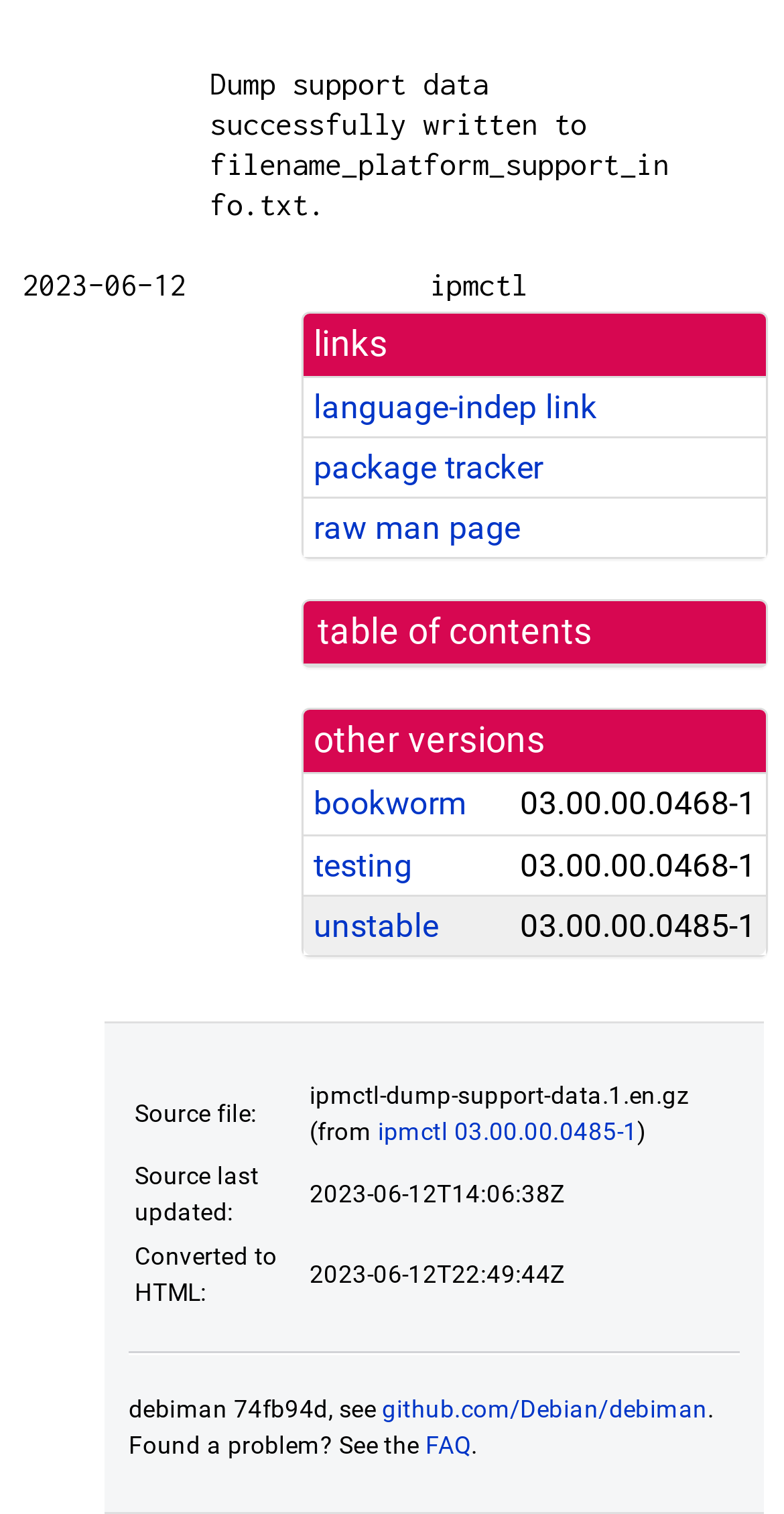Pinpoint the bounding box coordinates of the clickable element needed to complete the instruction: "go to github.com/Debian/debiman". The coordinates should be provided as four float numbers between 0 and 1: [left, top, right, bottom].

[0.488, 0.922, 0.902, 0.941]